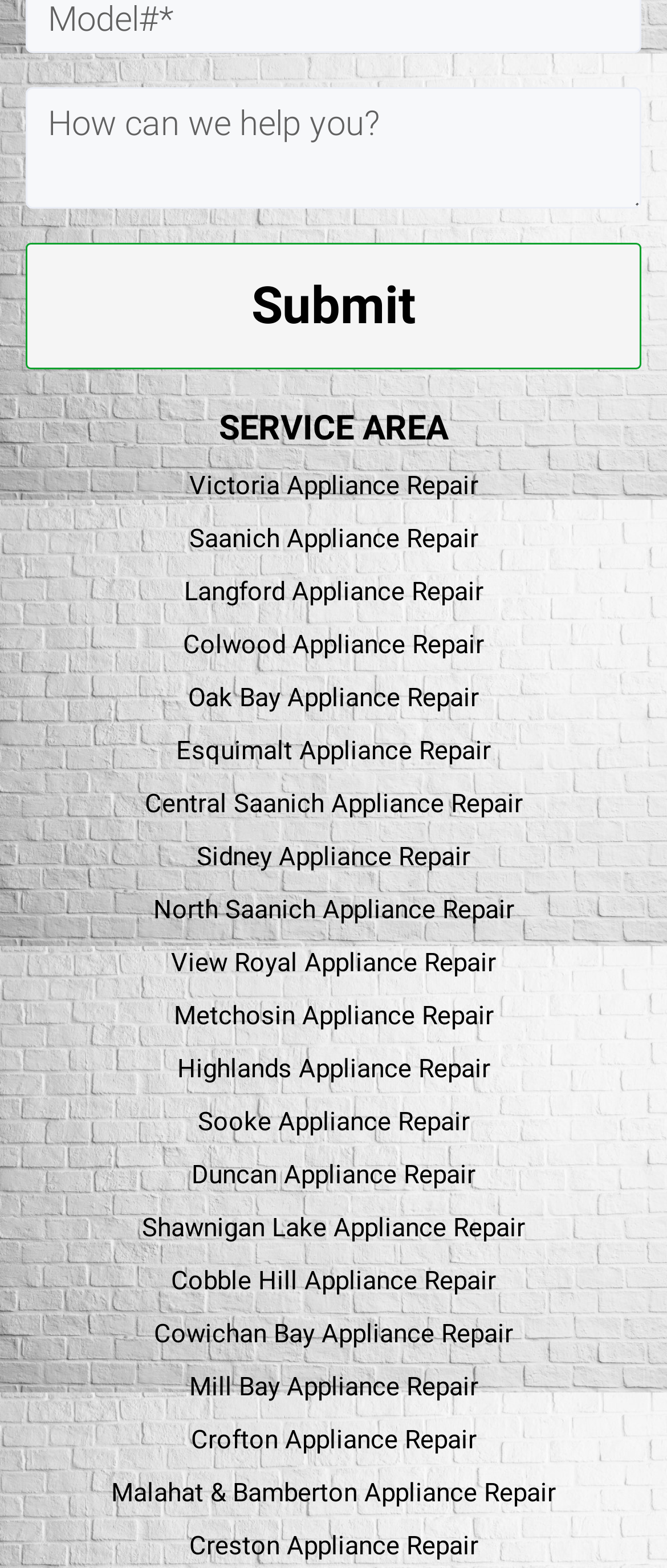What is the category of services provided by the website?
Using the visual information, respond with a single word or phrase.

Appliance Repair